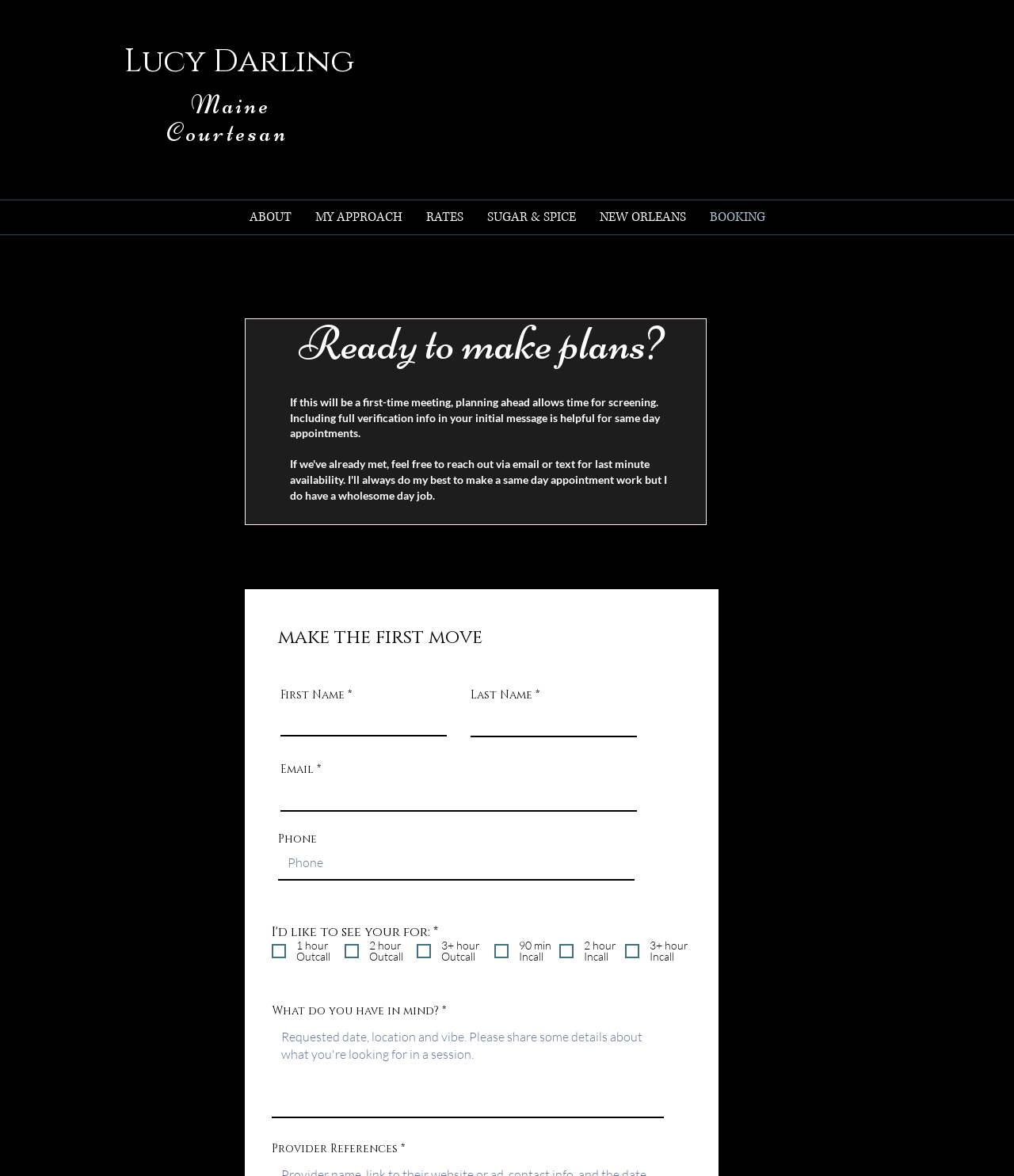Produce an elaborate caption capturing the essence of the webpage.

The webpage appears to be a booking page for a personal service provider, Lucy Darling, who is a courtesan based in Maine. At the top of the page, there is a navigation menu with links to different sections of the website, including "About", "My Approach", "Rates", "Sugar & Spice", "New Orleans", and "Booking".

Below the navigation menu, there is a section with a heading "Ready to make plans?" followed by a paragraph of text that explains the importance of planning ahead for first-time meetings. This section also includes a heading "make the first move" and a series of input fields for users to enter their contact information, including first name, last name, email, and phone number.

Further down the page, there is a section with a heading "I'd like to see you for:" which includes a group of checkboxes for users to select their preferred service duration and type, including outcall and incall options. Below this section, there is a text field for users to enter their specific requests or preferences.

At the bottom of the page, there is a section with a heading "Provider References" which may be used for users to provide references or reviews of the service provider. Overall, the webpage appears to be a booking form for users to schedule a session with Lucy Darling.